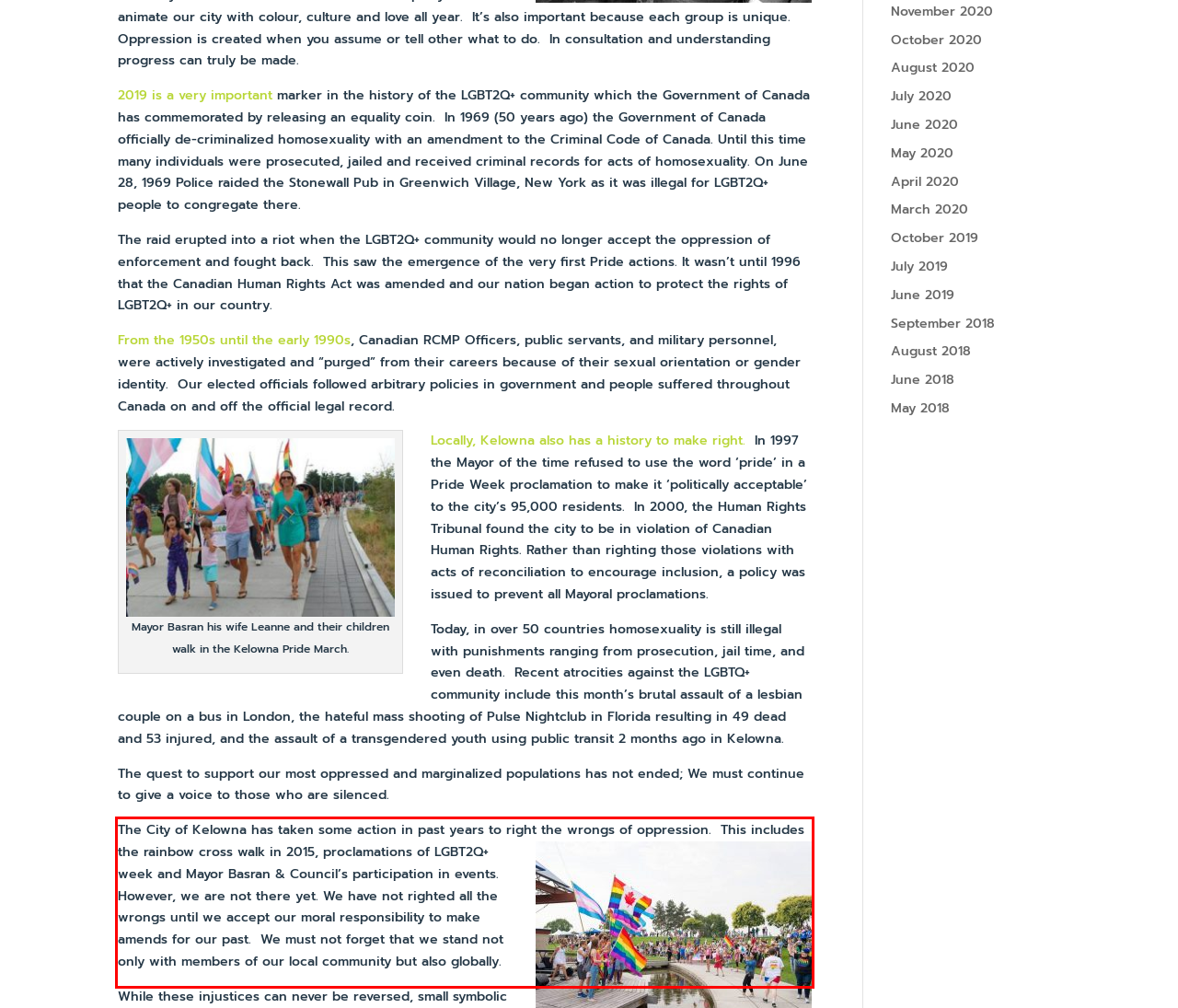You have a screenshot of a webpage with a UI element highlighted by a red bounding box. Use OCR to obtain the text within this highlighted area.

The City of Kelowna has taken some action in past years to right the wrongs of oppression. This includes the rainbow cross walk in 2015, proclamations of LGBT2Q+ week and Mayor Basran & Council’s participation in events. However, we are not there yet. We have not righted all the wrongs until we accept our moral responsibility to make amends for our past. We must not forget that we stand not only with members of our local community but also globally.